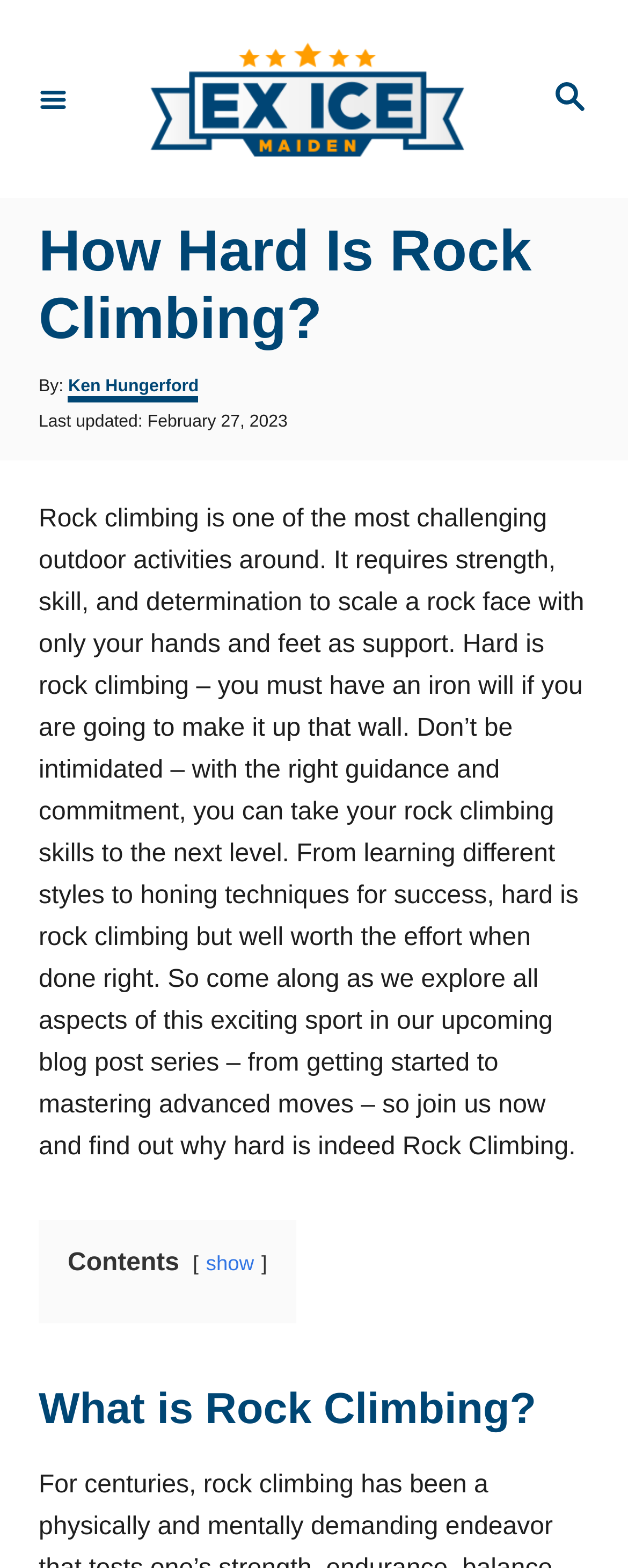Provide a single word or phrase to answer the given question: 
What is the main topic of this article?

Rock climbing